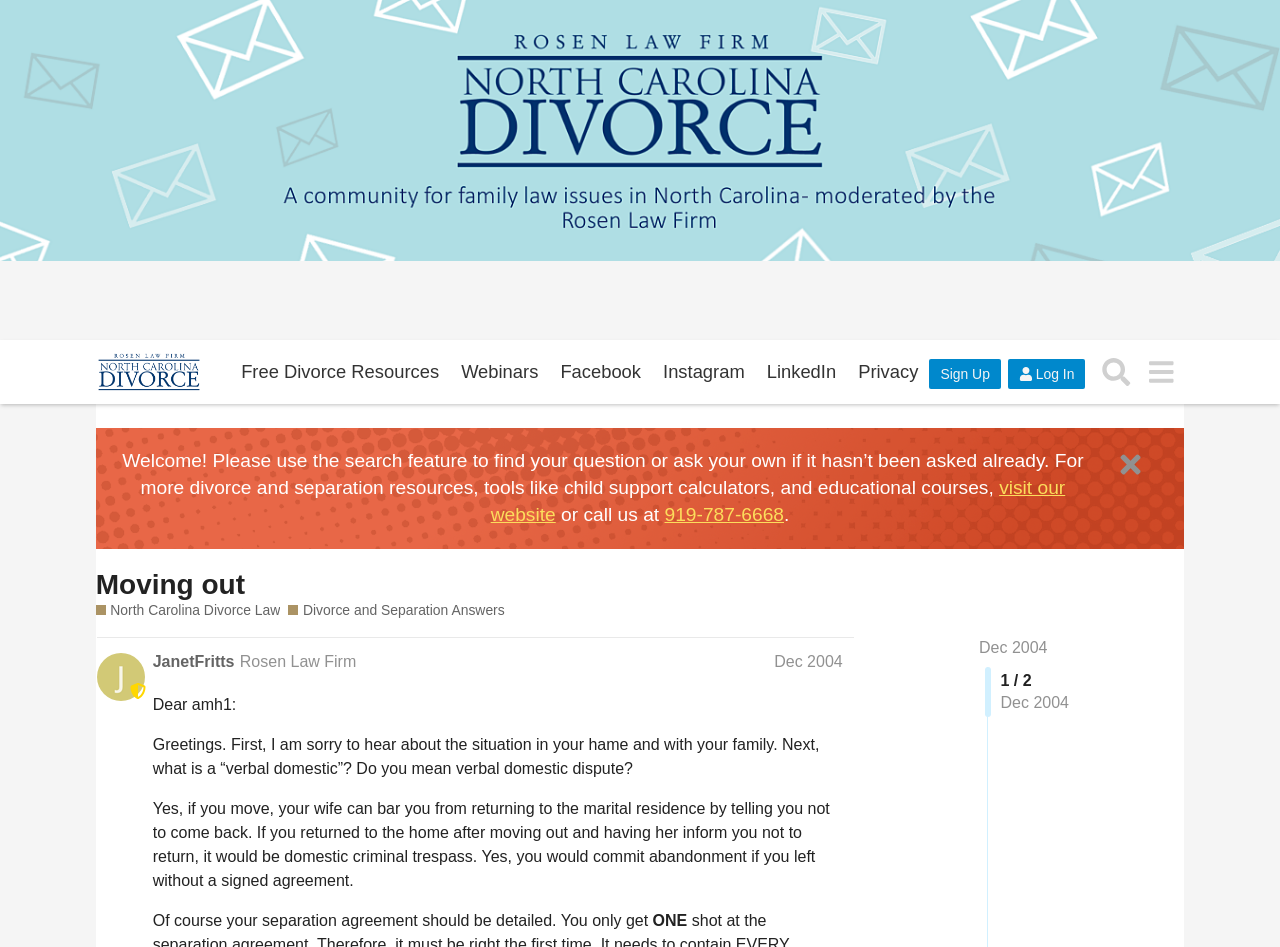Could you indicate the bounding box coordinates of the region to click in order to complete this instruction: "Click on the 'NC Divorce Forum' link".

[0.075, 0.37, 0.158, 0.415]